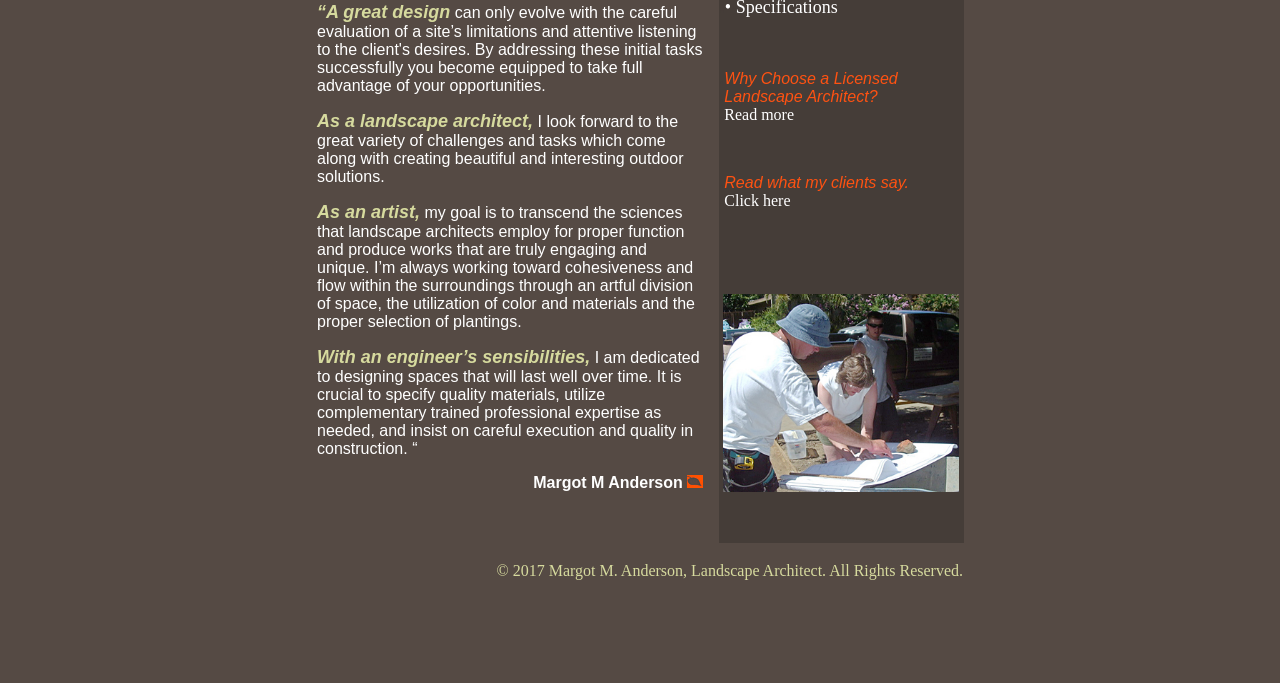Using the webpage screenshot, locate the HTML element that fits the following description and provide its bounding box: ".Click here".

[0.562, 0.281, 0.618, 0.306]